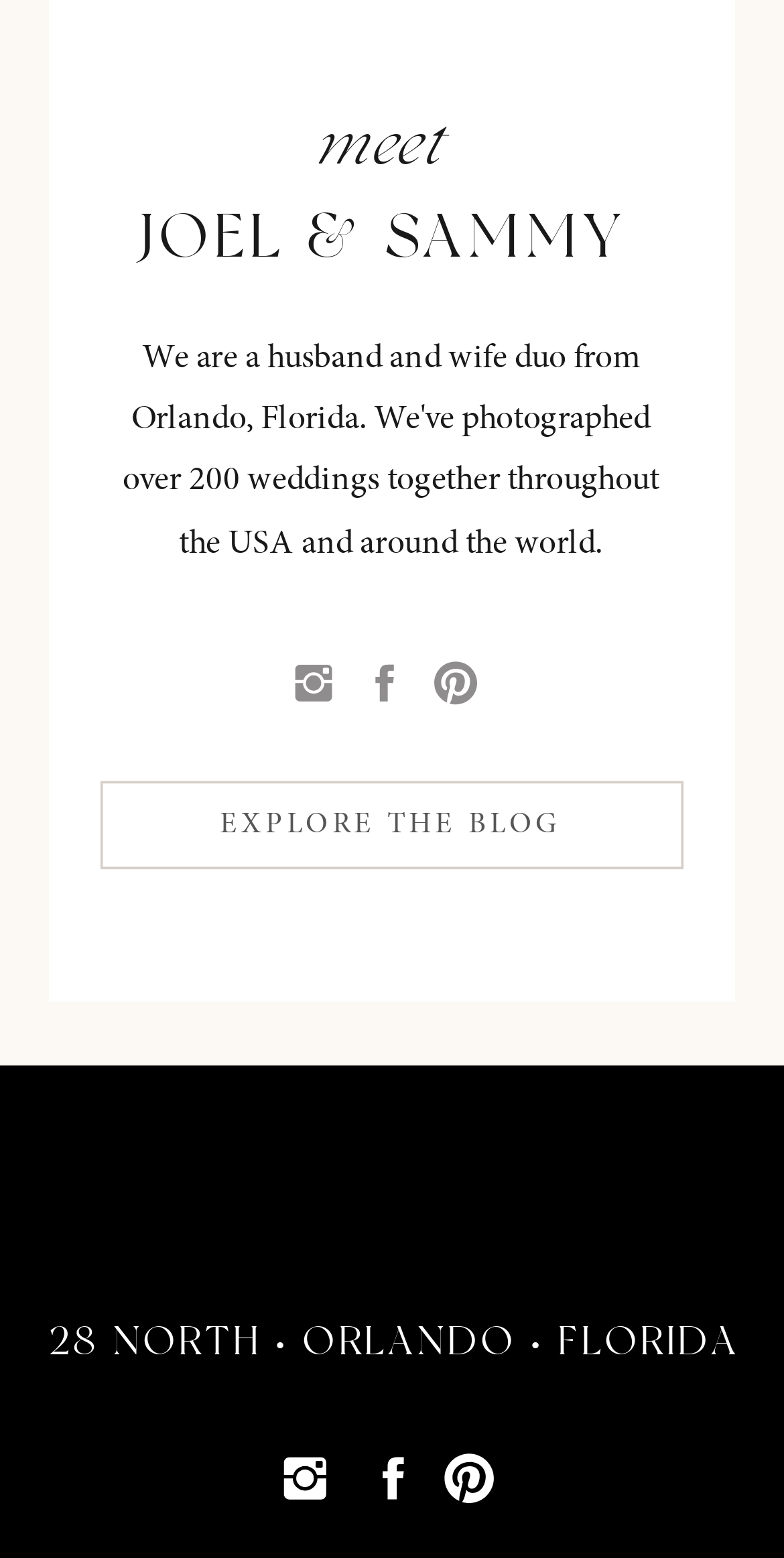How many images are there at the bottom of the page?
Based on the screenshot, provide your answer in one word or phrase.

3